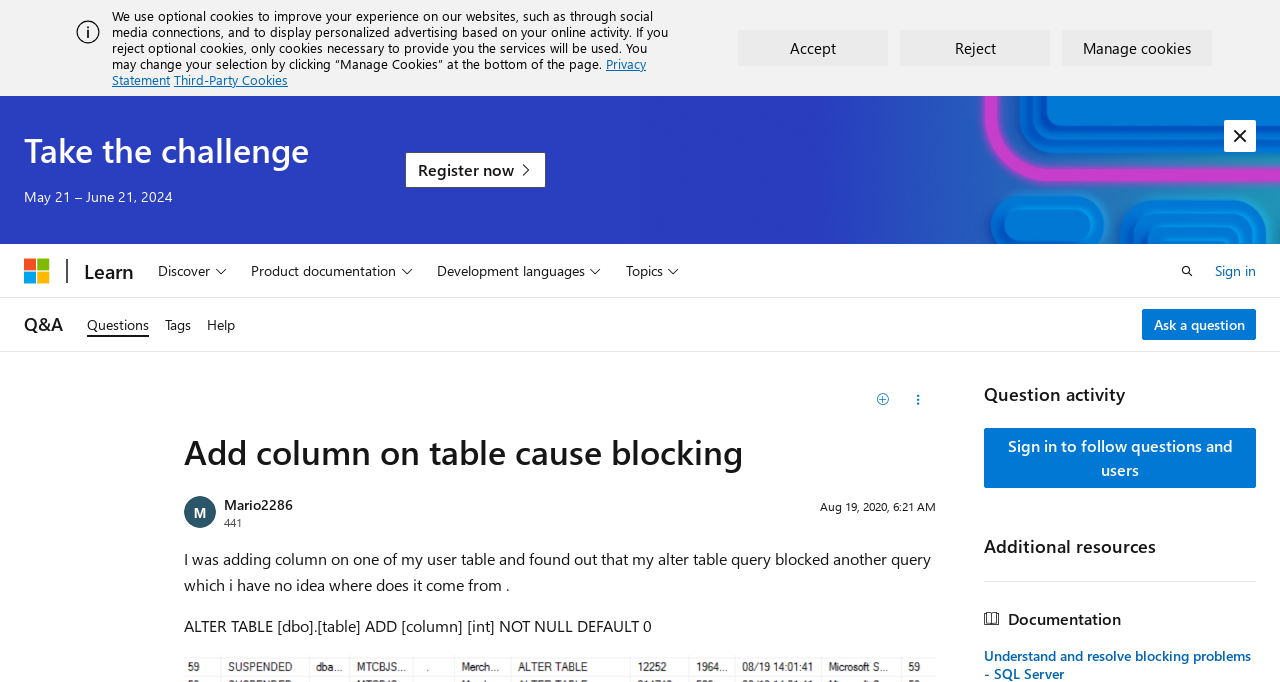Locate the bounding box coordinates of the clickable part needed for the task: "Click the 'Discover' button".

[0.117, 0.358, 0.183, 0.435]